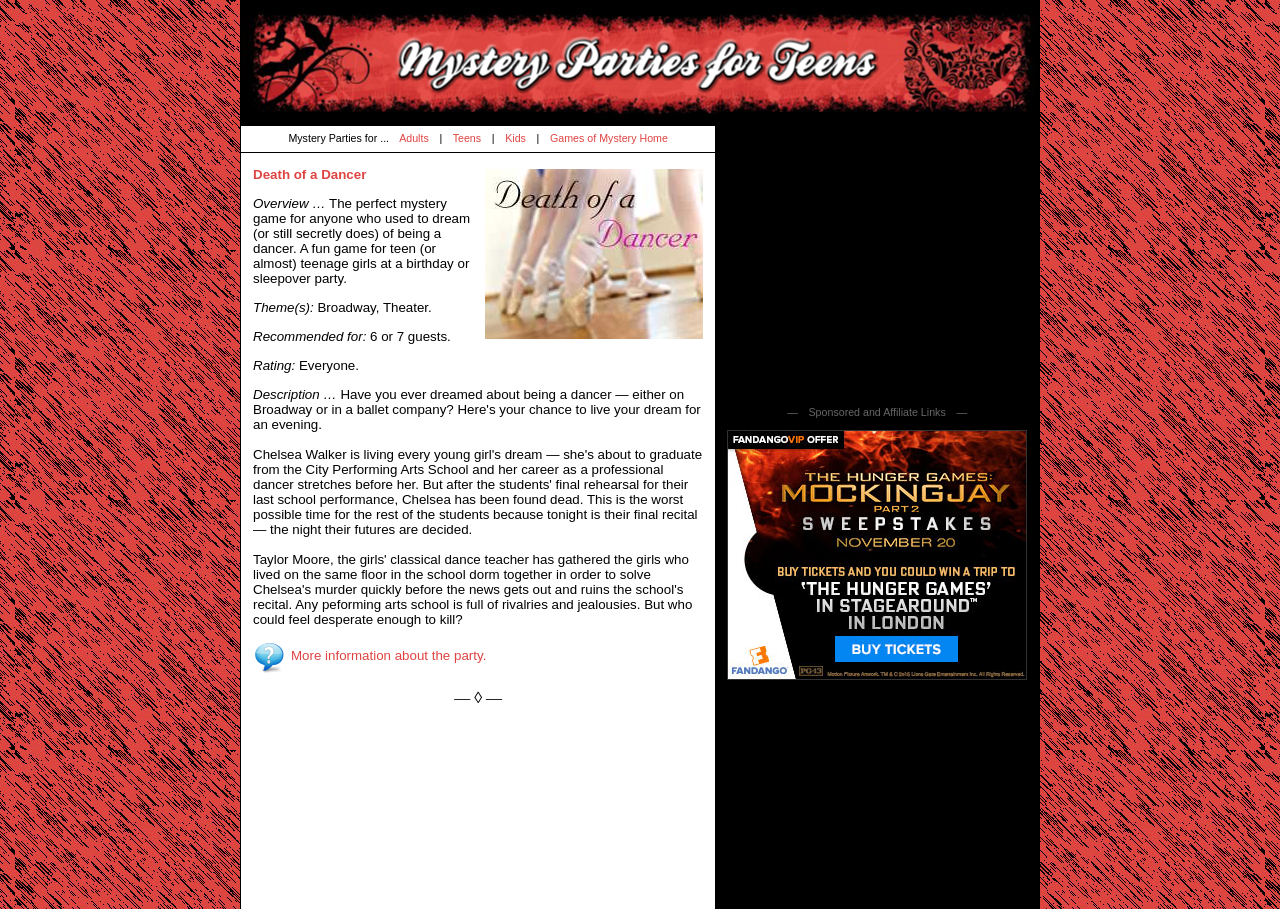From the given element description: "Death of a Dancer", find the bounding box for the UI element. Provide the coordinates as four float numbers between 0 and 1, in the order [left, top, right, bottom].

[0.198, 0.183, 0.286, 0.2]